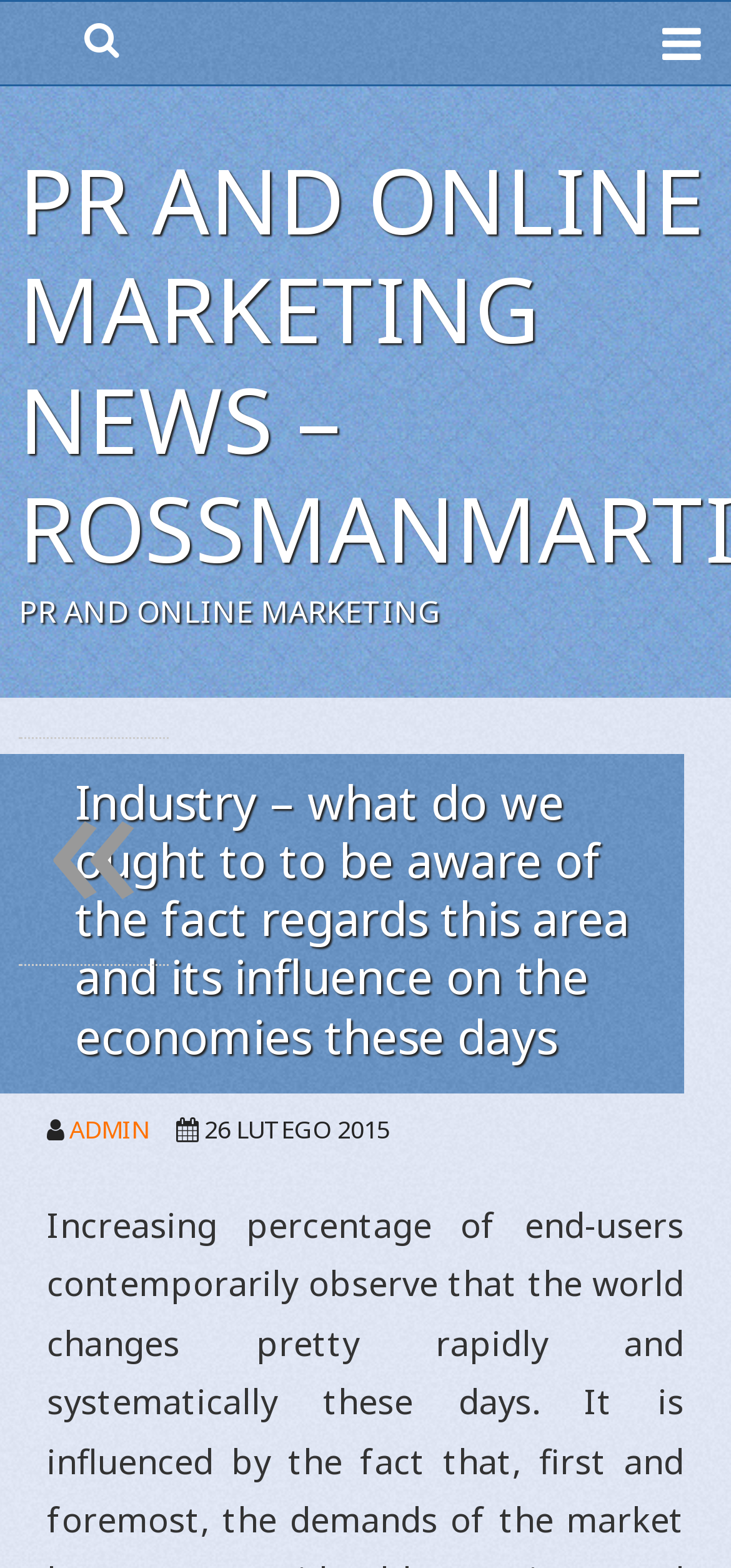Based on the description "«", find the bounding box of the specified UI element.

[0.026, 0.47, 0.231, 0.616]